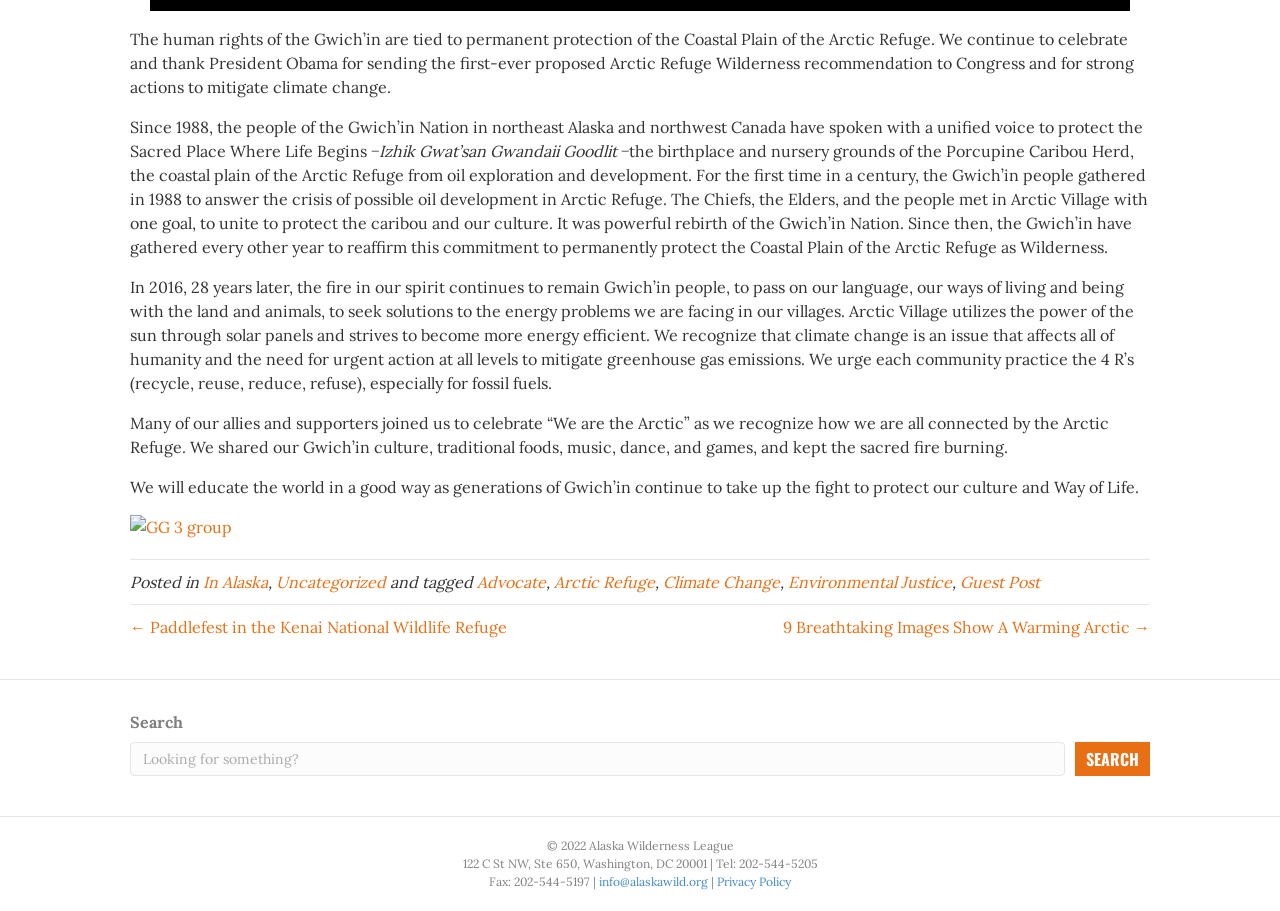Determine the bounding box coordinates of the clickable region to follow the instruction: "visit the company page".

None